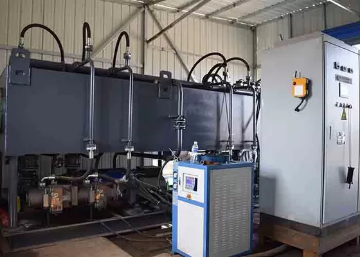Answer in one word or a short phrase: 
What is adjacent to the baler unit?

Control panel